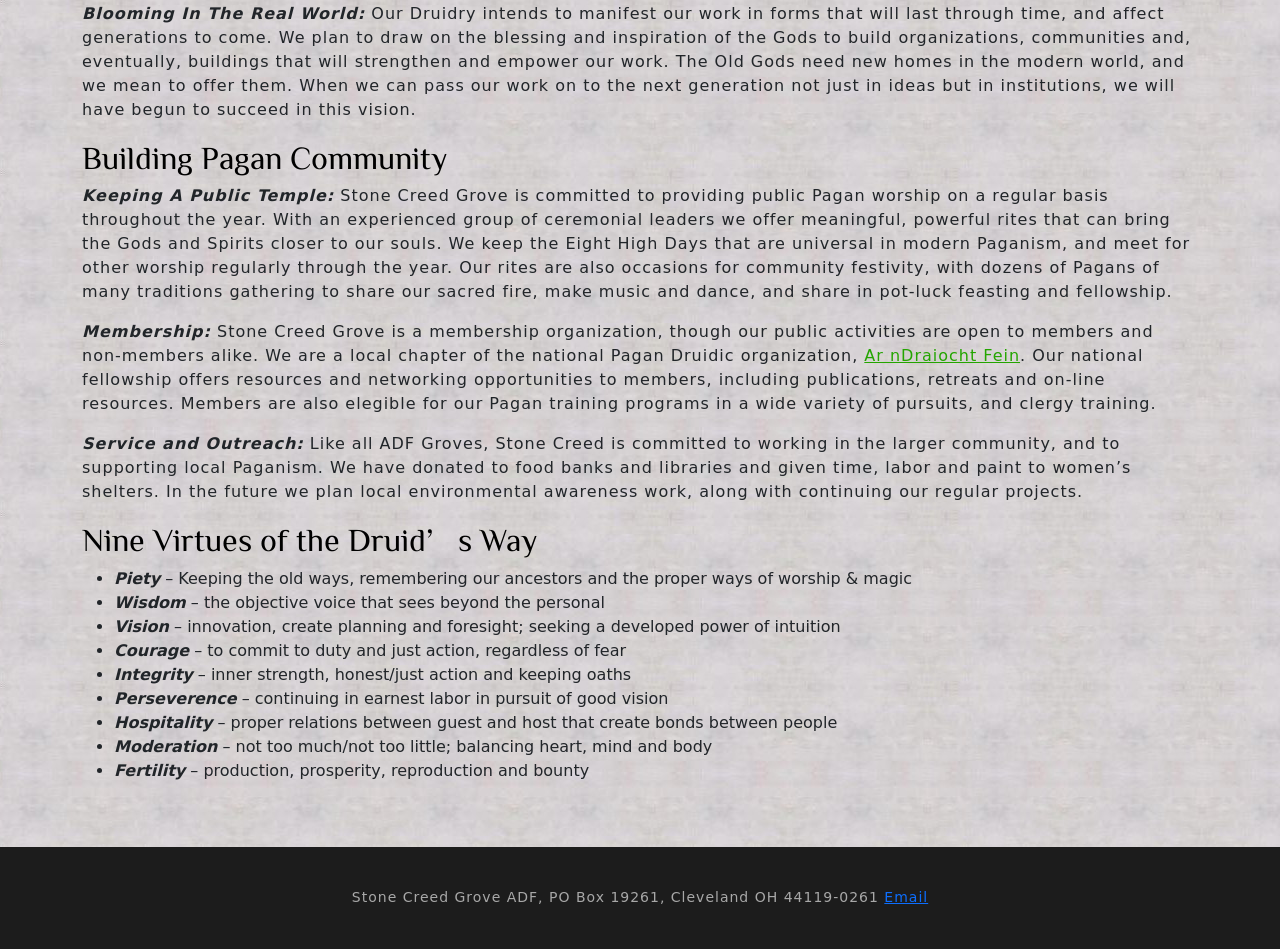What is the address of Stone Creed Grove? Based on the image, give a response in one word or a short phrase.

PO Box 19261, Cleveland OH 44119-0261